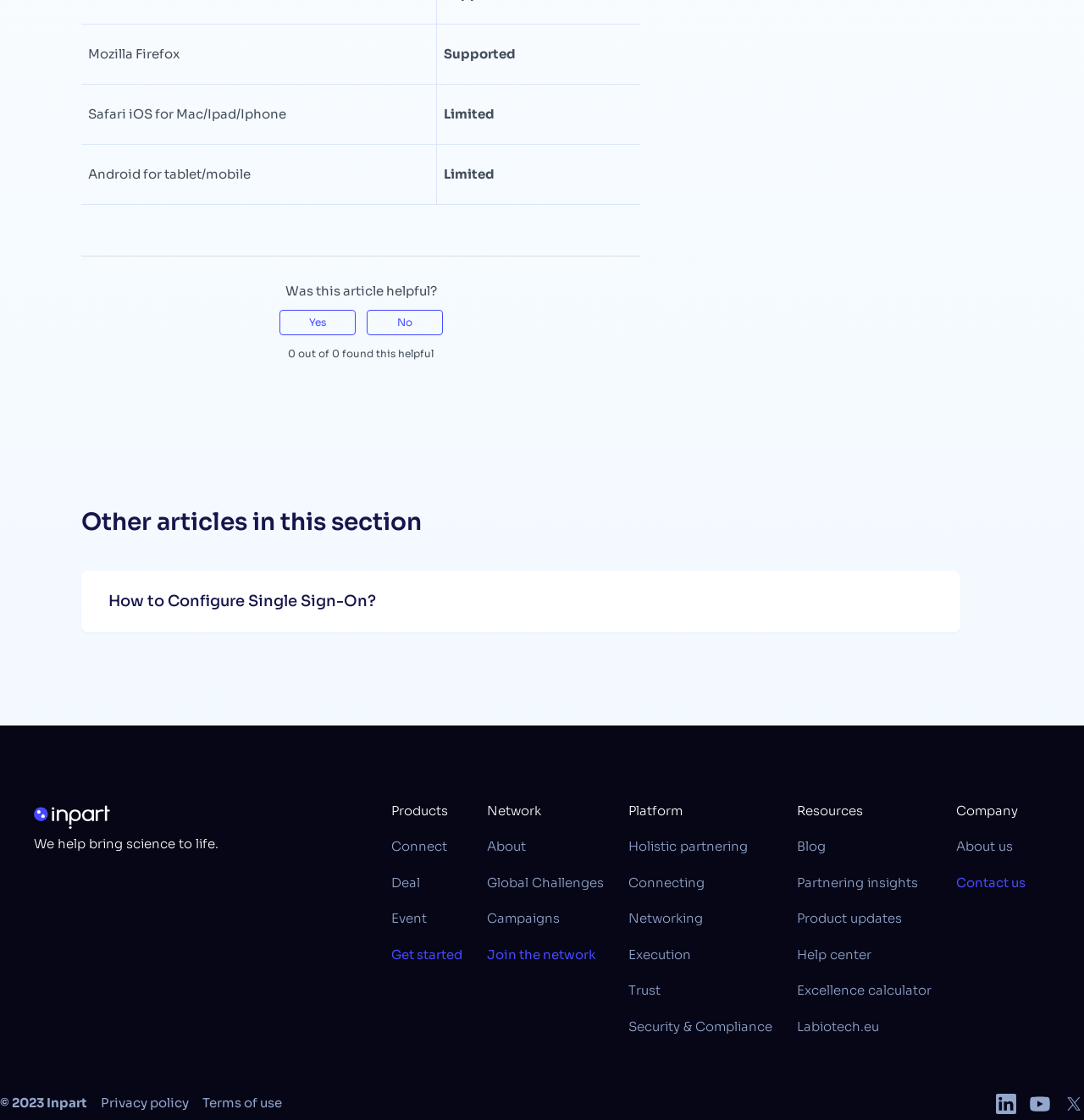Determine the bounding box coordinates of the area to click in order to meet this instruction: "Read more about how to configure single sign-on".

[0.075, 0.509, 0.886, 0.564]